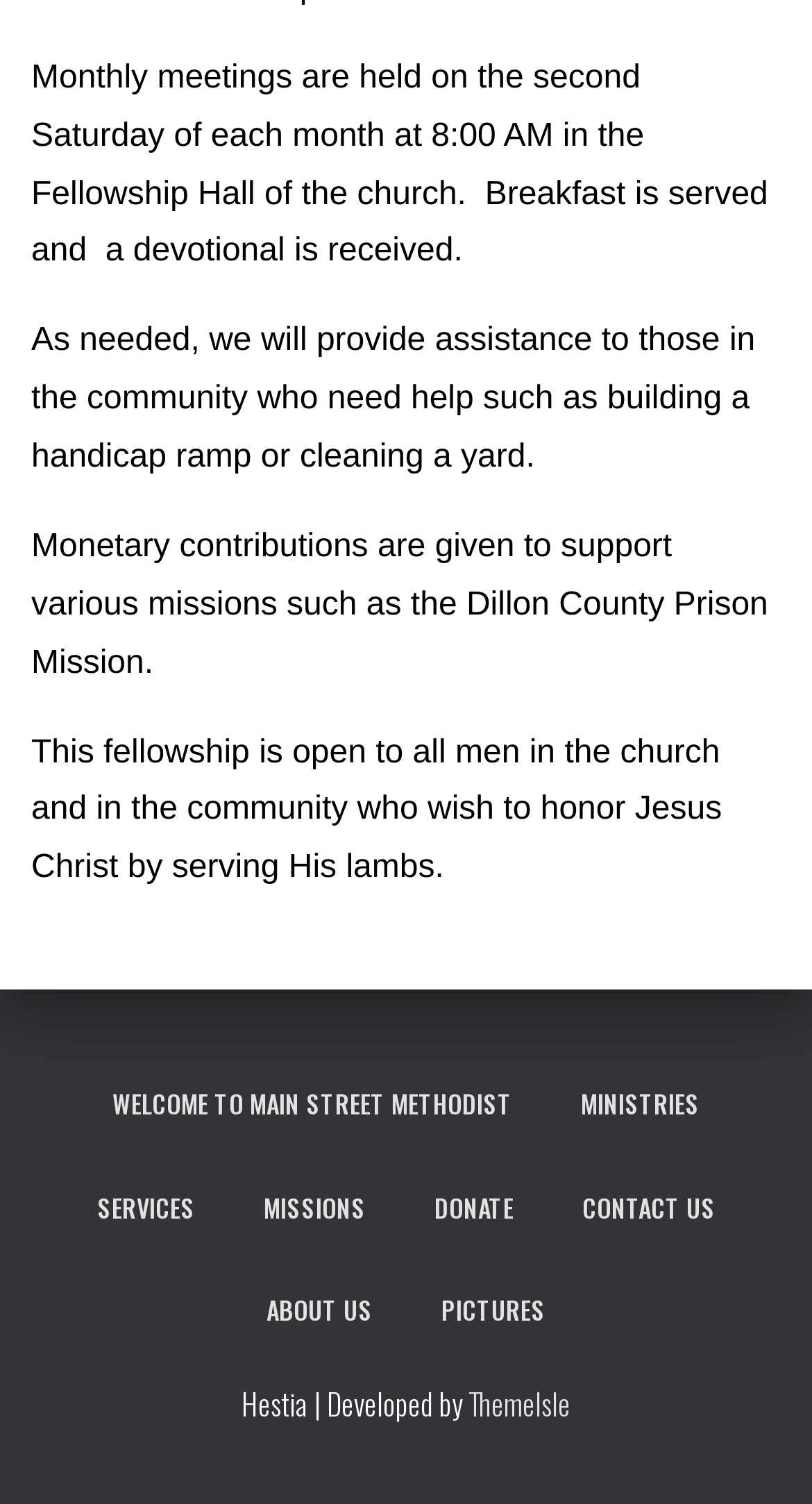Pinpoint the bounding box coordinates of the element that must be clicked to accomplish the following instruction: "Click on the 'MINISTRIES' link". The coordinates should be in the format of four float numbers between 0 and 1, i.e., [left, top, right, bottom].

[0.677, 0.7, 0.9, 0.768]